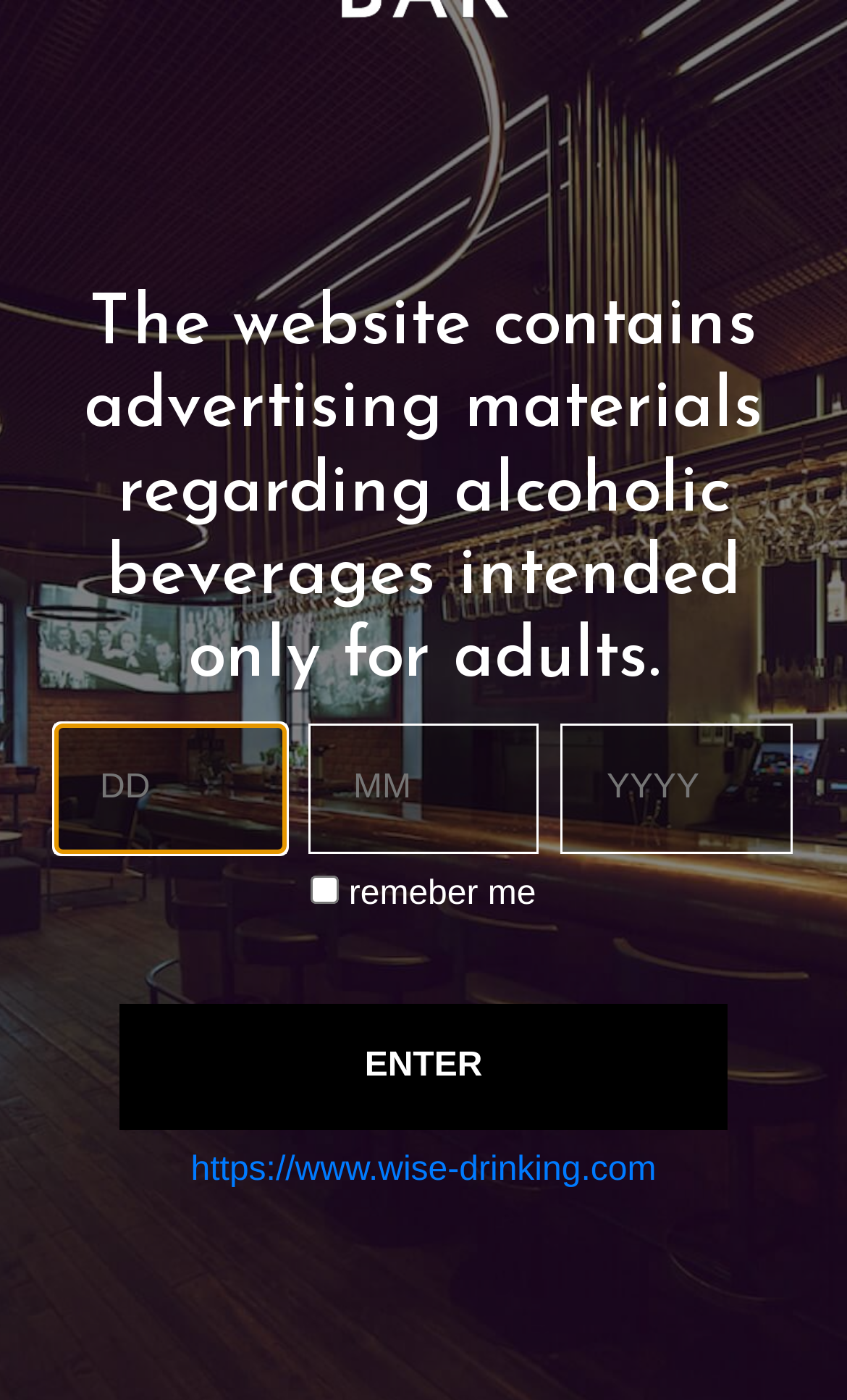How many textboxes are there?
Using the visual information, answer the question in a single word or phrase.

3